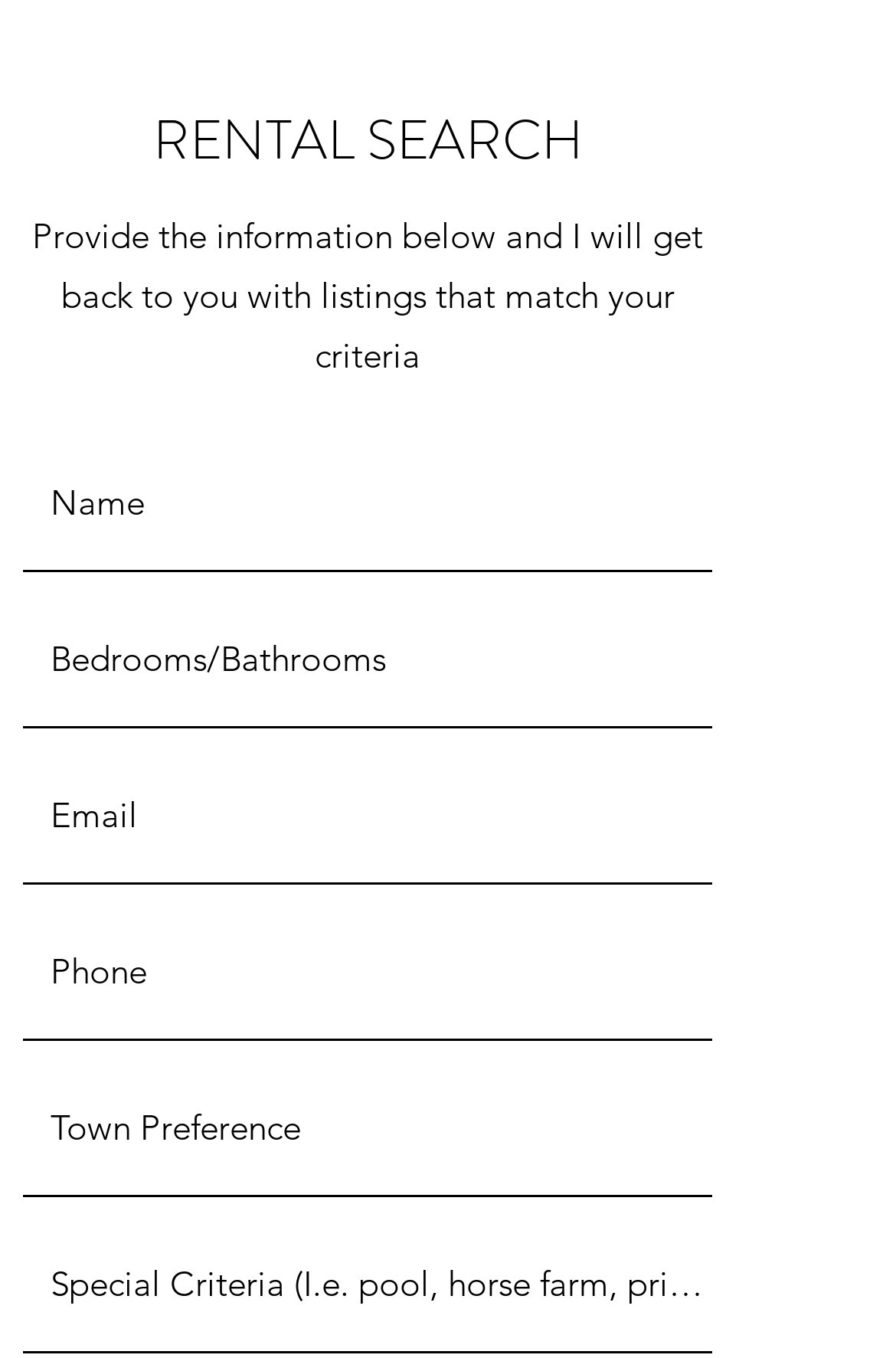Please provide a brief answer to the question using only one word or phrase: 
What is the purpose of this webpage?

Rental search